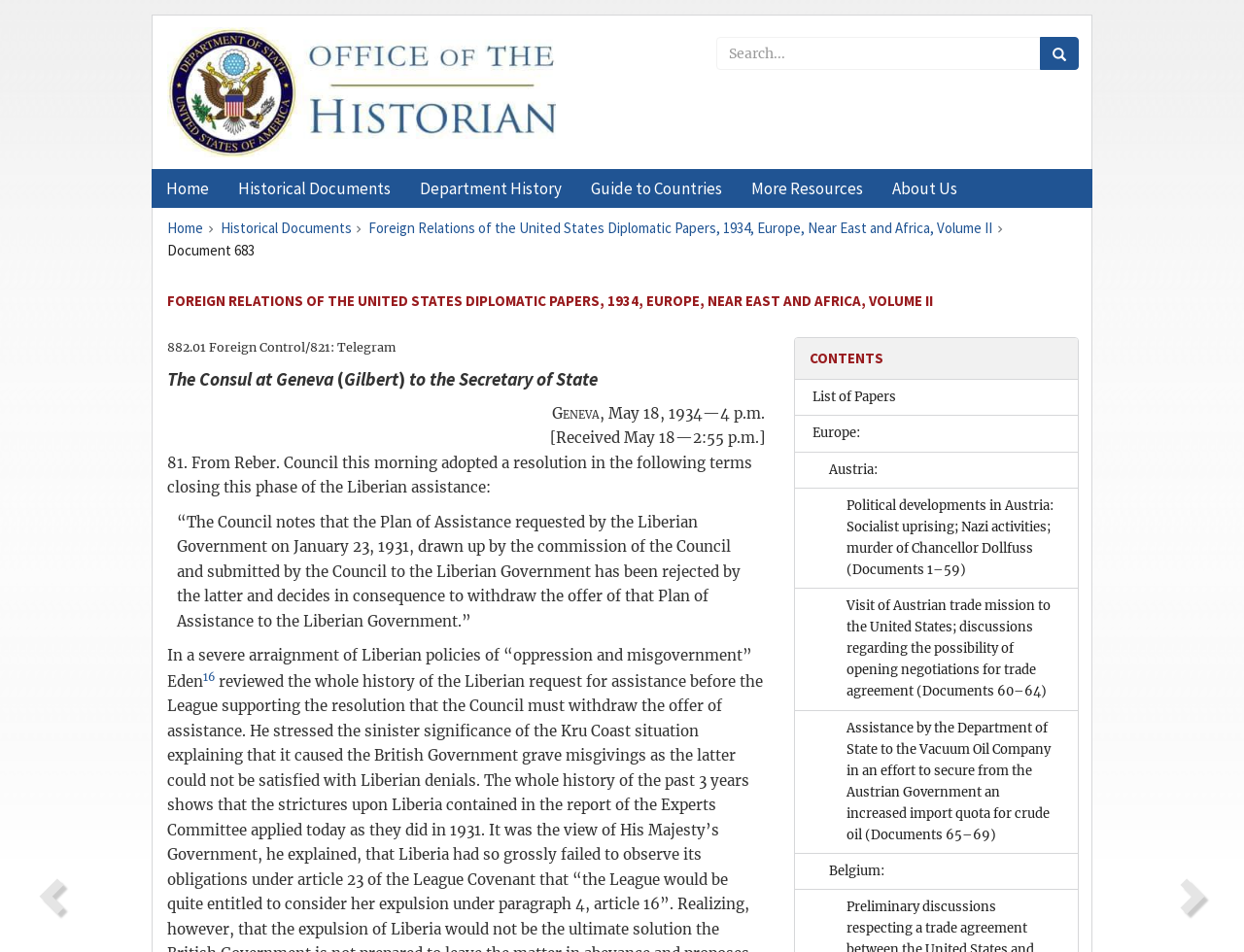What is the date of the telegram mentioned in the document?
Based on the image, give a concise answer in the form of a single word or short phrase.

May 18, 1934